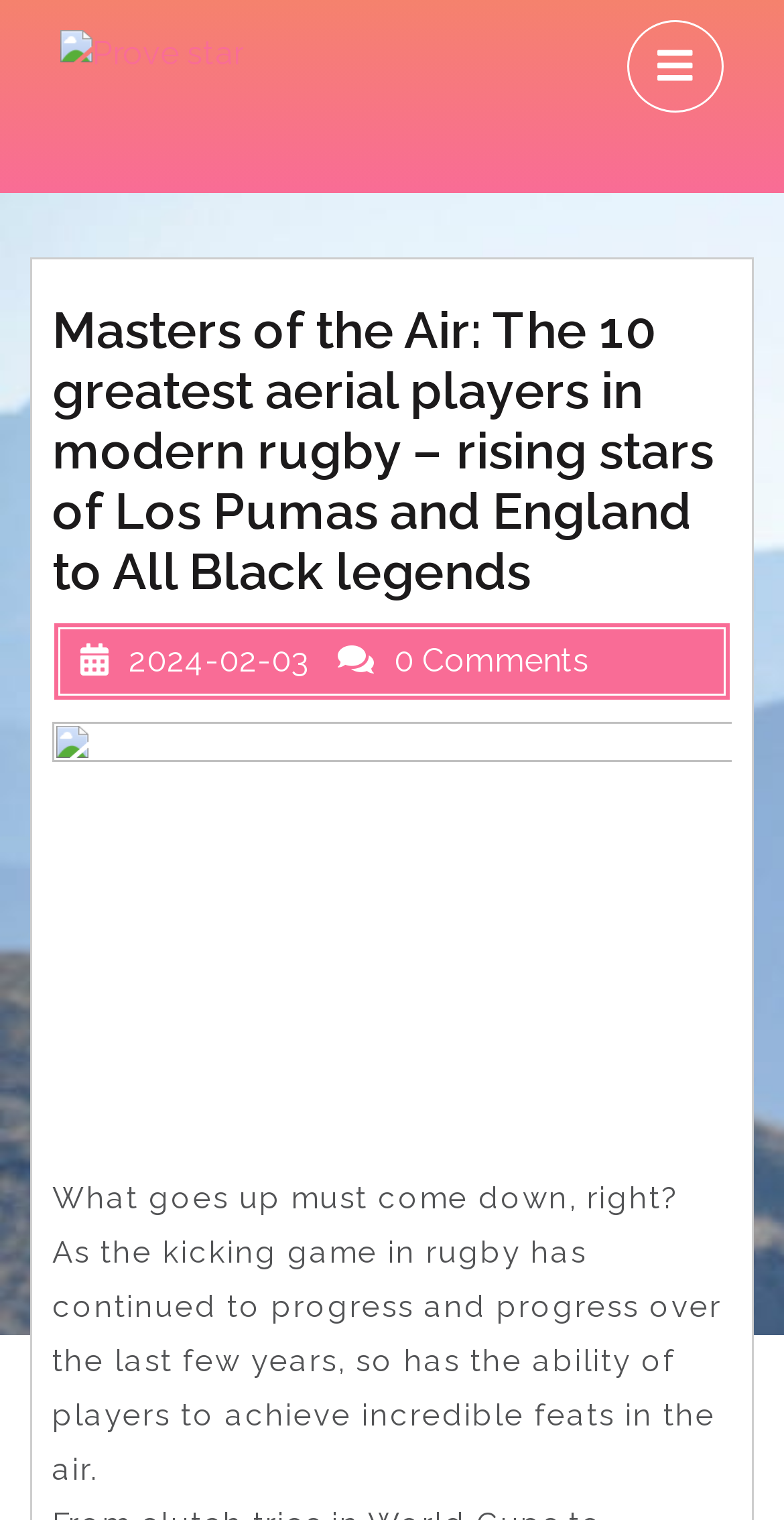How many comments are there on this article?
Please provide a full and detailed response to the question.

I found the answer by looking at the text '0 Comments' which is located below the date '2024-02-03'.